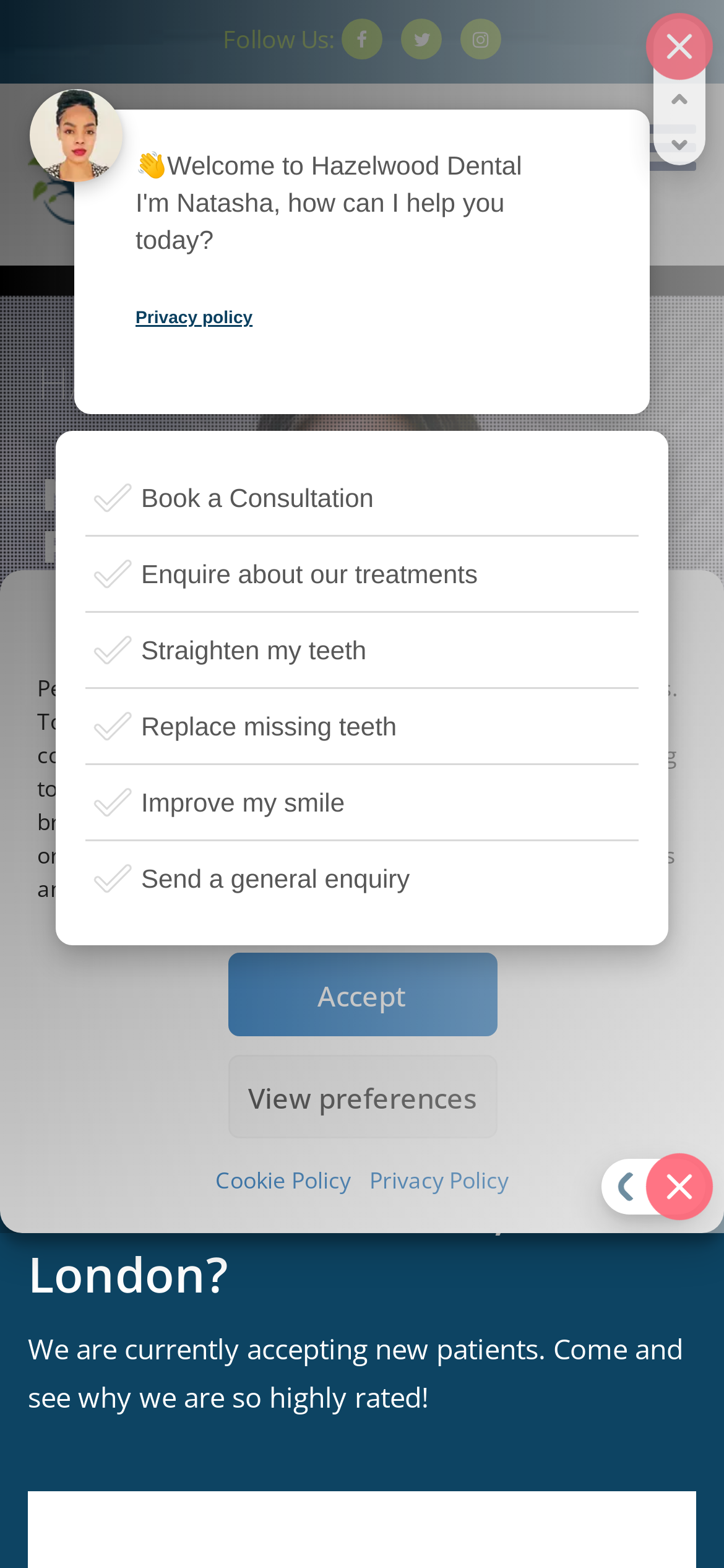Using the description: "Cookie Policy", identify the bounding box of the corresponding UI element in the screenshot.

[0.297, 0.738, 0.485, 0.769]